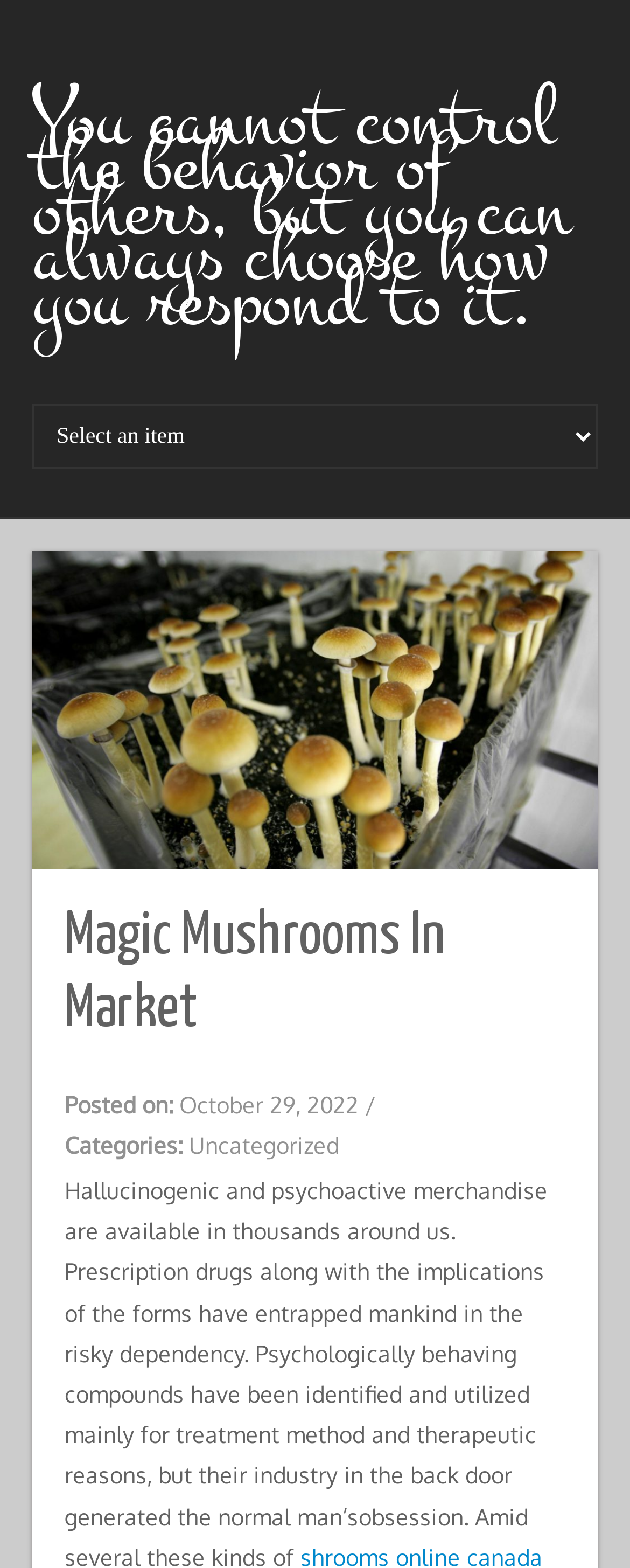Generate the main heading text from the webpage.

Magic Mushrooms In Market